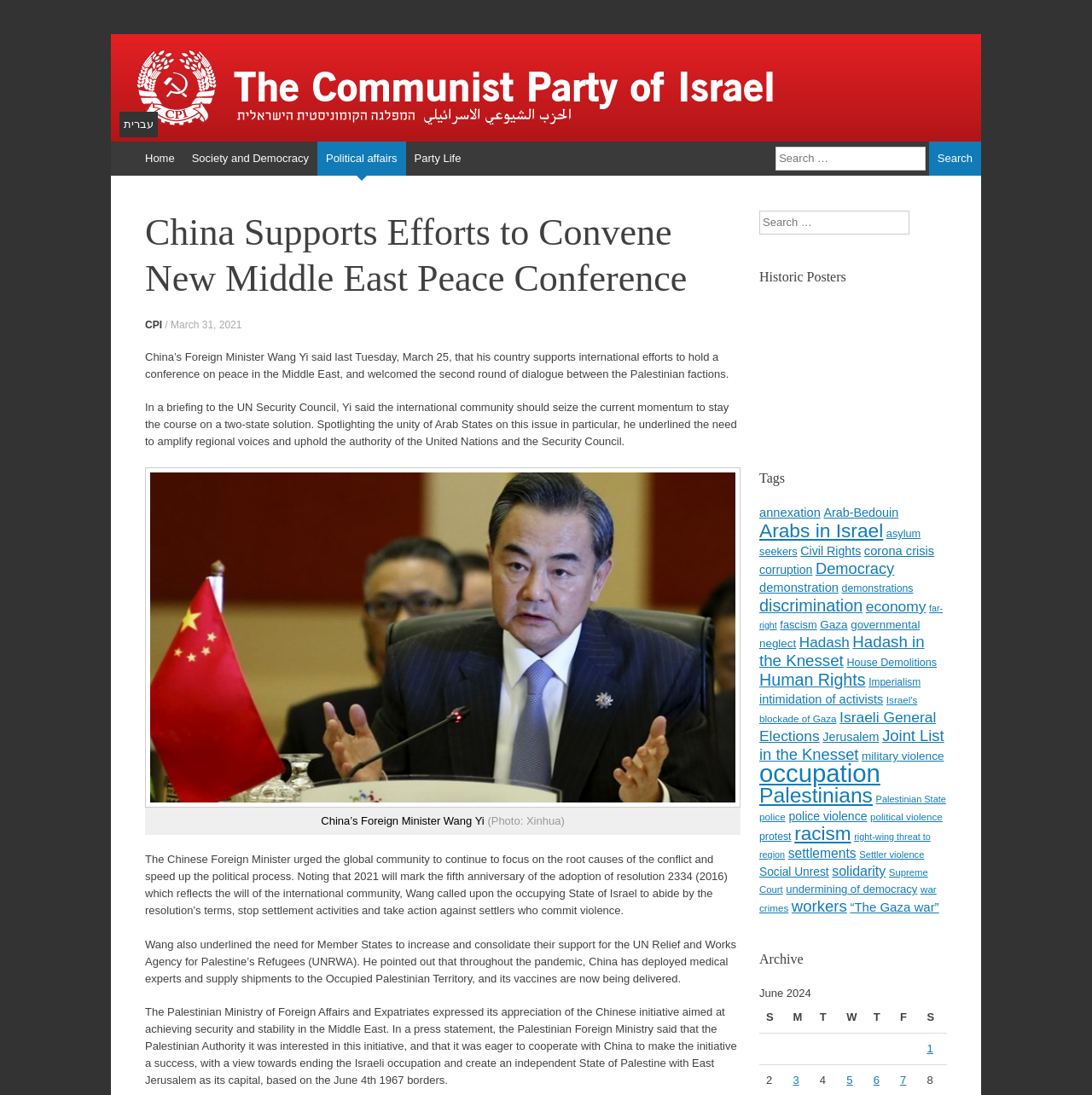What is the topic of the article in the webpage?
Based on the image, answer the question with a single word or brief phrase.

Middle East Peace Conference